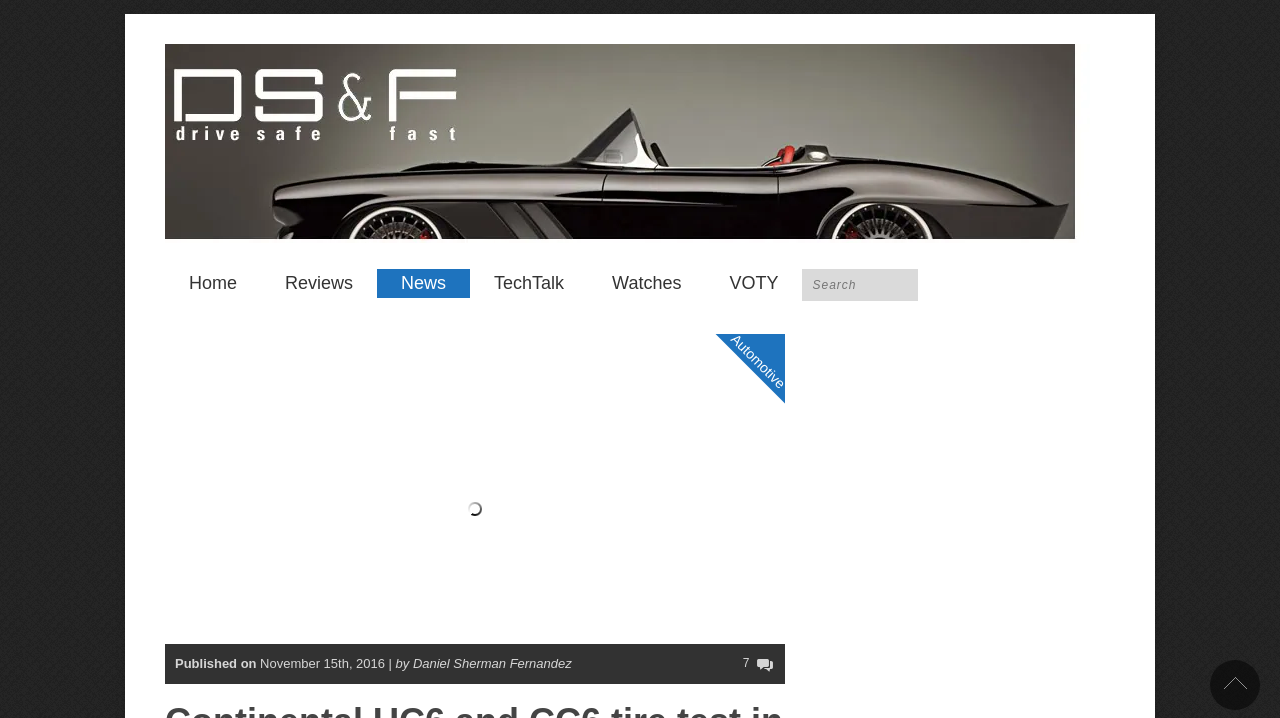Locate the bounding box coordinates of the element that needs to be clicked to carry out the instruction: "Search for something". The coordinates should be given as four float numbers ranging from 0 to 1, i.e., [left, top, right, bottom].

[0.627, 0.375, 0.718, 0.419]